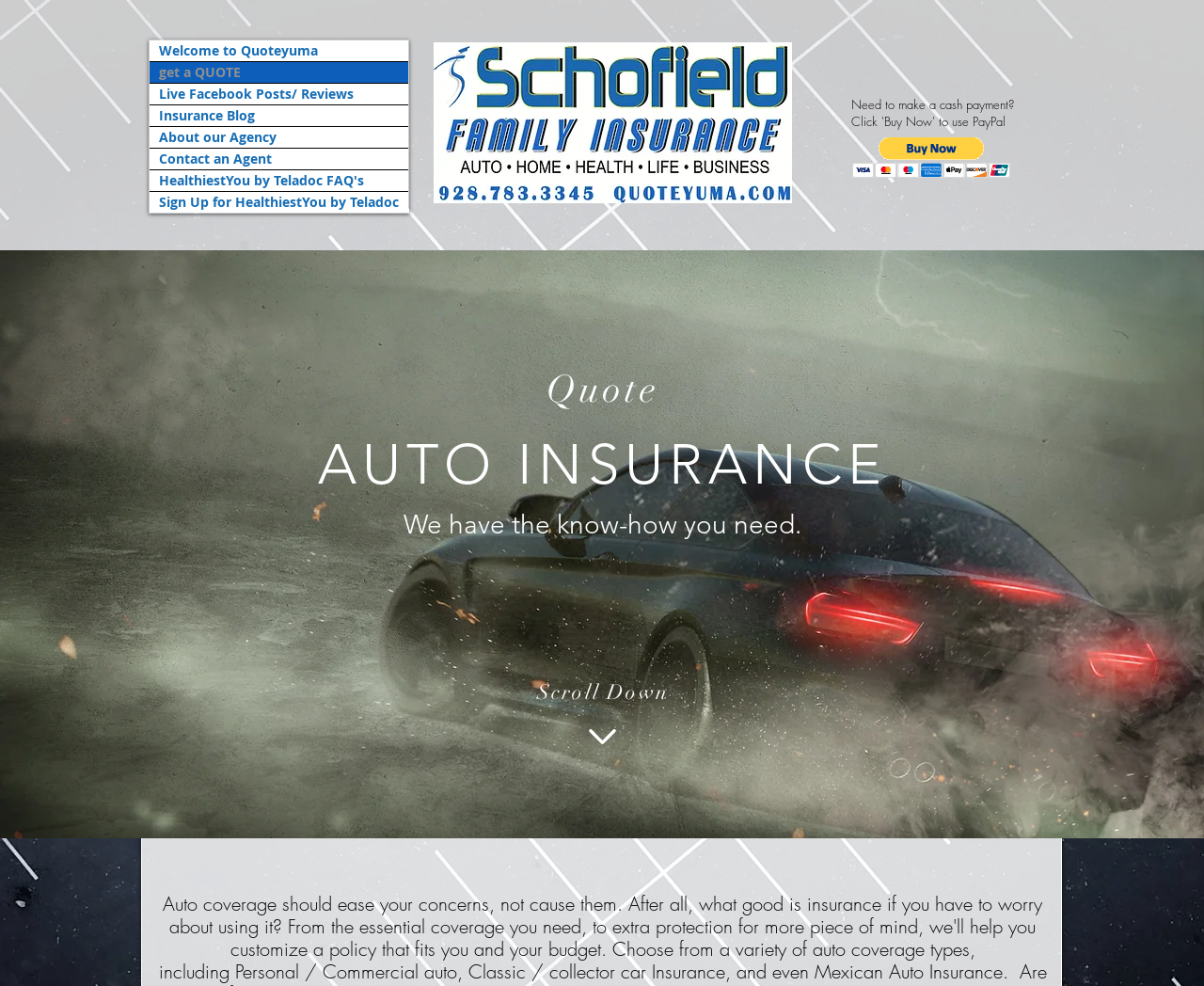Analyze and describe the webpage in a detailed narrative.

This webpage is about Schofield Family Insurance, an insurance agency that offers various types of insurance coverage. At the top left of the page, there is a navigation menu with links to different sections of the website, including "Welcome to Quoteyuma", "Get a Quote", "Live Facebook Posts/Reviews", "Insurance Blog", "About our Agency", "Contact an Agent", and "HealthiestYou by Teladoc FAQ's". 

To the right of the navigation menu, there is a logo of Schofield Family Insurance. Below the navigation menu, there is a call-to-action button "Buy now via PayPal" at the top right corner of the page.

The main content of the page is divided into two sections. The first section is about auto insurance, with a heading "Quote" and a subheading "AUTO INSURANCE". There is a paragraph of text that explains the importance of auto insurance, followed by a link to learn more about "auto coverage types". The text also mentions different types of auto insurance, including personal/commercial auto and classic/collector auto.

The second section is a brief introduction to the agency, with a heading that says "We have the know-how you need." There is also a "Scroll Down" prompt, suggesting that there is more content below.